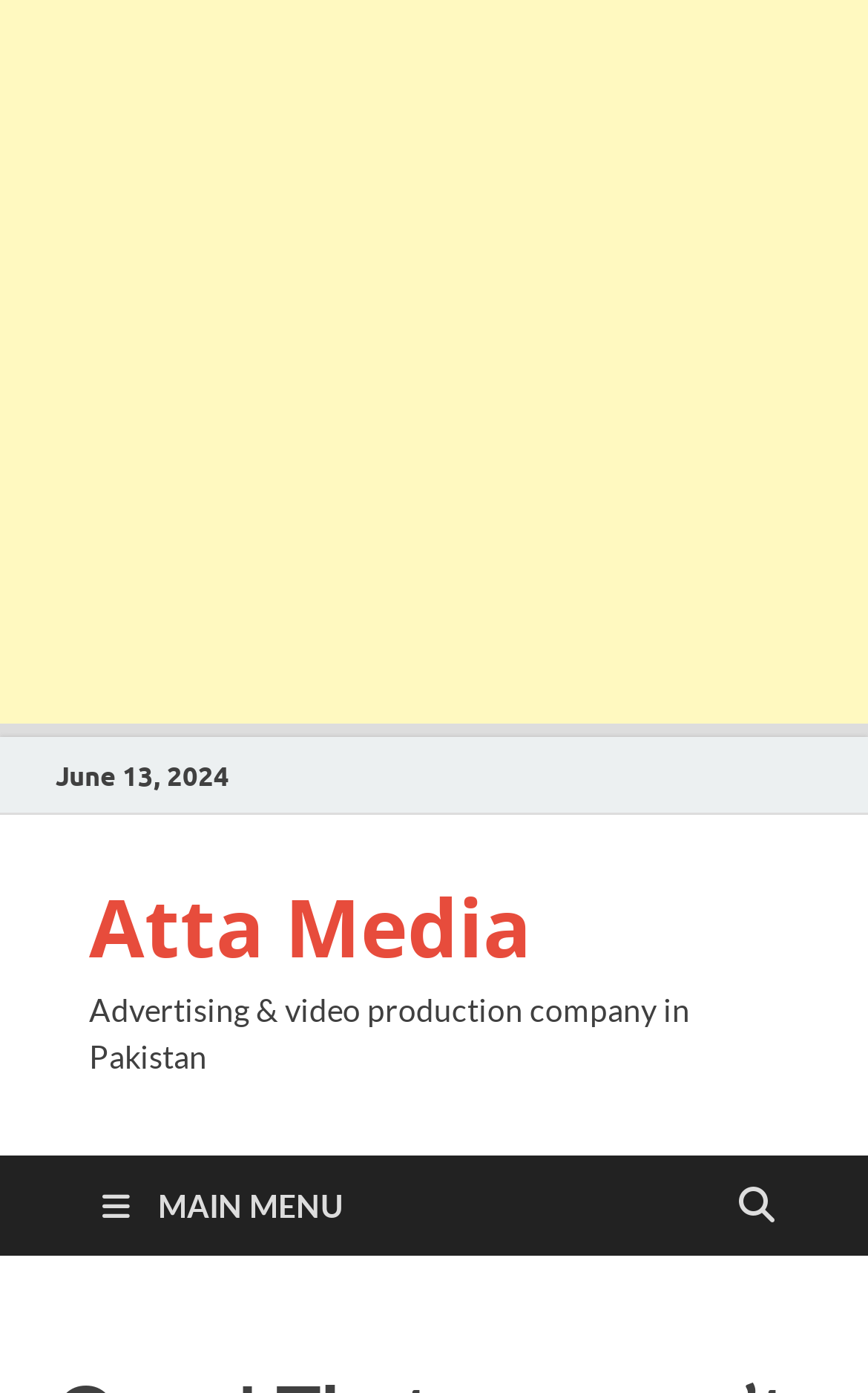What type of company is Atta Media?
Could you answer the question with a detailed and thorough explanation?

This information is obtained from the StaticText element with the text 'Advertising & video production company in Pakistan' located below the link 'Atta Media'.